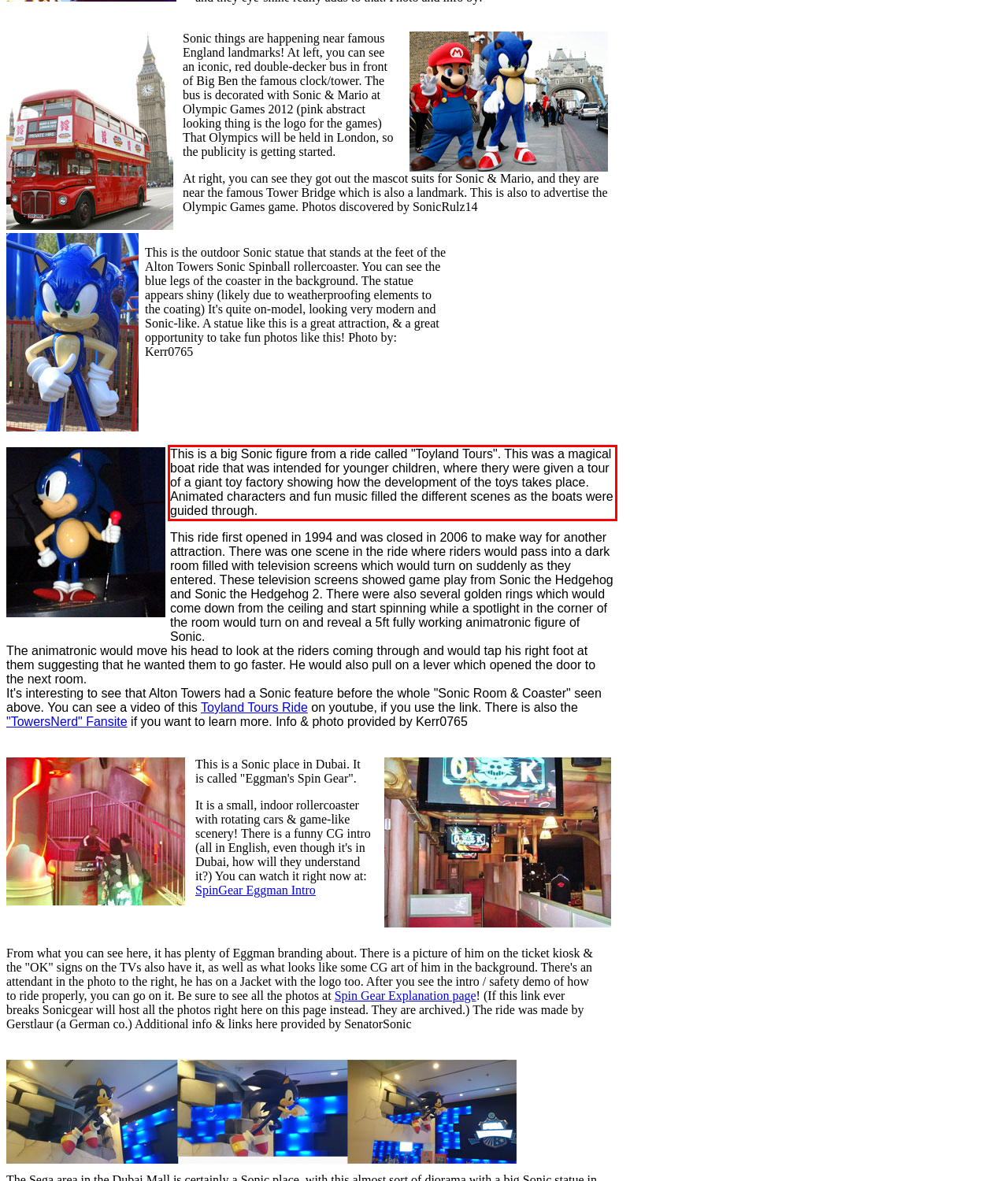From the screenshot of the webpage, locate the red bounding box and extract the text contained within that area.

This is a big Sonic figure from a ride called "Toyland Tours". This was a magical boat ride that was intended for younger children, where thery were given a tour of a giant toy factory showing how the development of the toys takes place. Animated characters and fun music filled the different scenes as the boats were guided through.